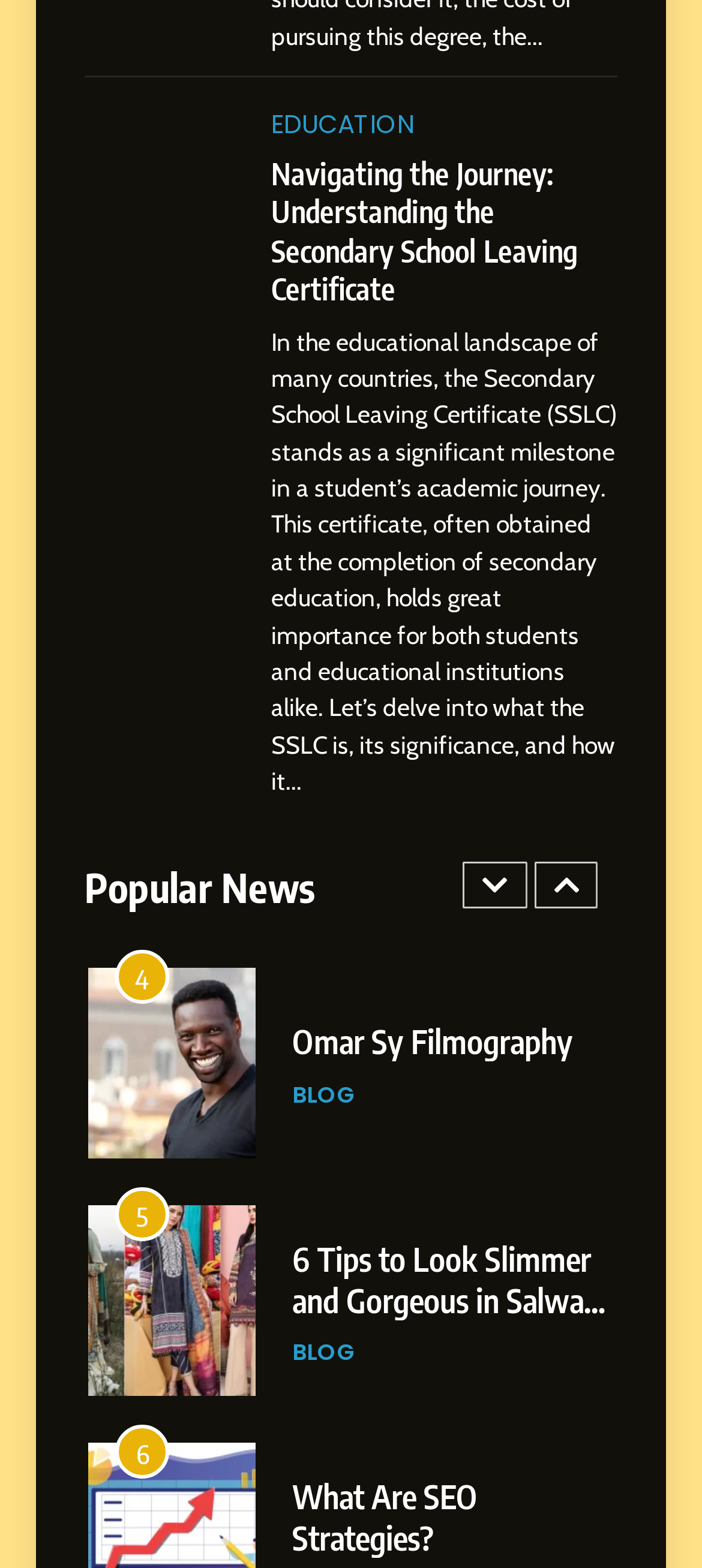Answer the question with a brief word or phrase:
What is the topic of the article with the heading 'Top Distance MBA Colleges in Lucknow'?

Education